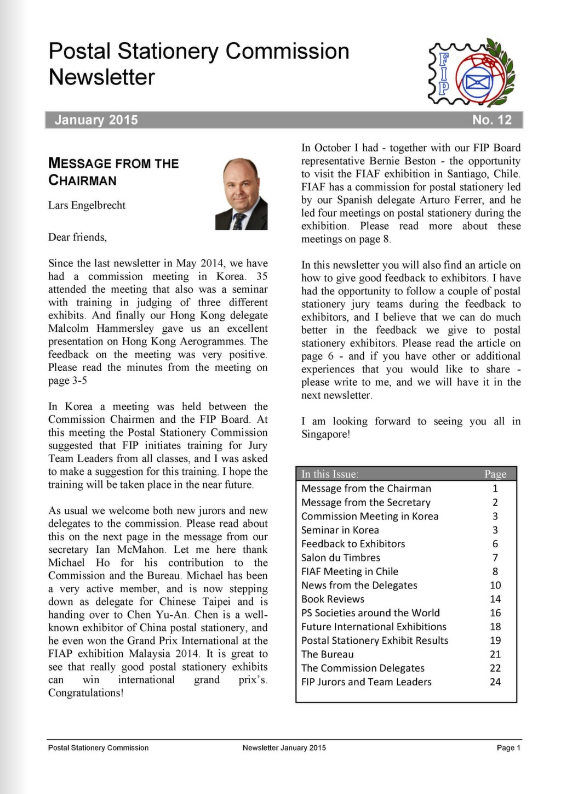Who is the Chairman of the Commission?
Utilize the image to construct a detailed and well-explained answer.

The Chairman's message is featured in the 'MESSAGE FROM THE CHAIRMAN' section, which introduces a message from Lars Engelbrecht, the Chairman of the Commission.